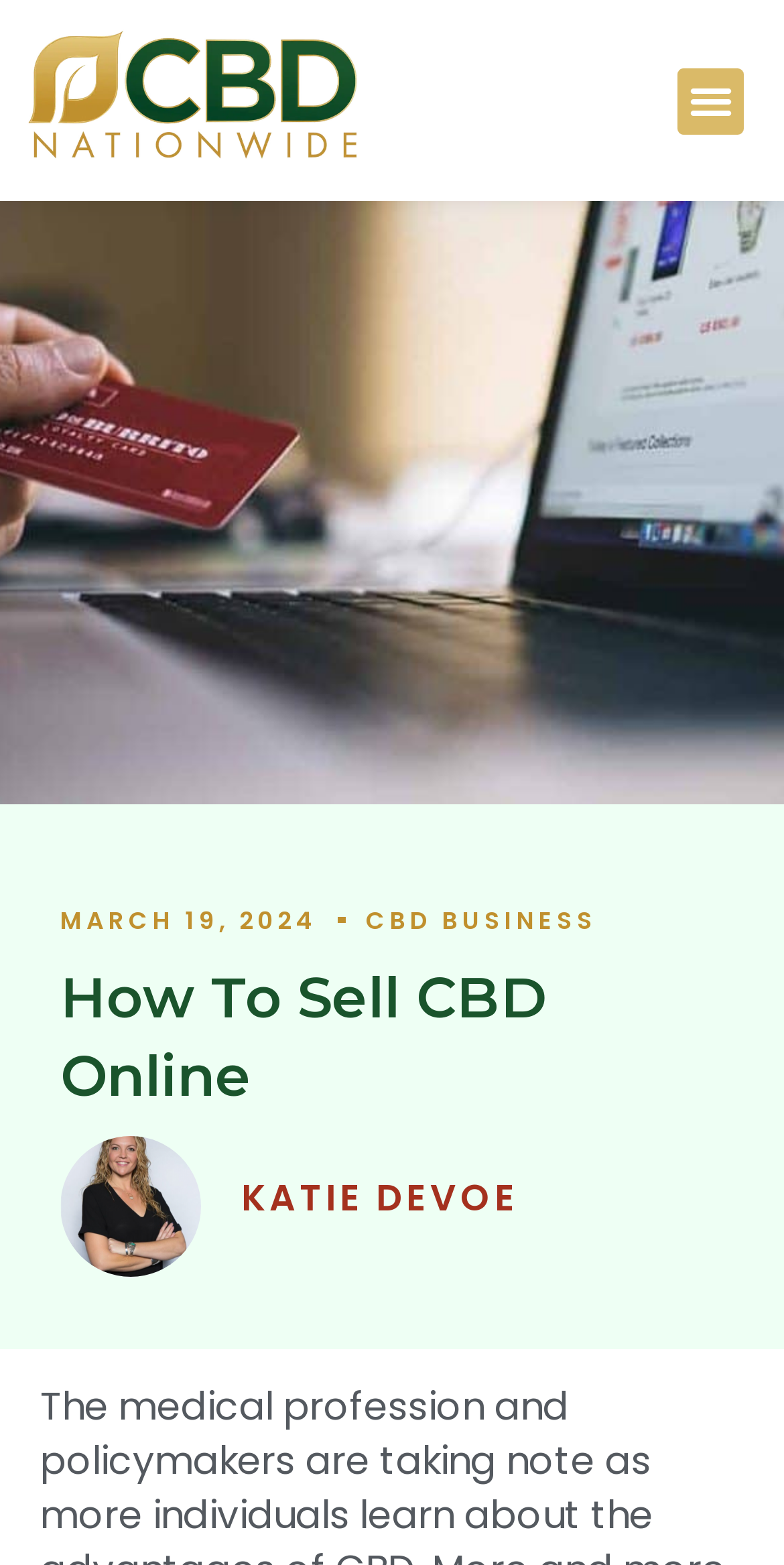Describe all the key features of the webpage in detail.

The webpage is about selling CBD online, with a focus on the CBD Nationwide brand. At the top left corner, there is a logo of CBD Nationwide, which is also a clickable link. On the opposite side, at the top right corner, there is a menu toggle button. 

Below the logo, there is a date "MARCH 19, 2024" and a category label "CBD BUSINESS" placed side by side. 

The main heading "How To Sell CBD Online" is centered below the date and category label. 

To the left of the main heading, there is an image of a person, Katie Devoe, and her name is written in a heading next to the image, slightly below it.